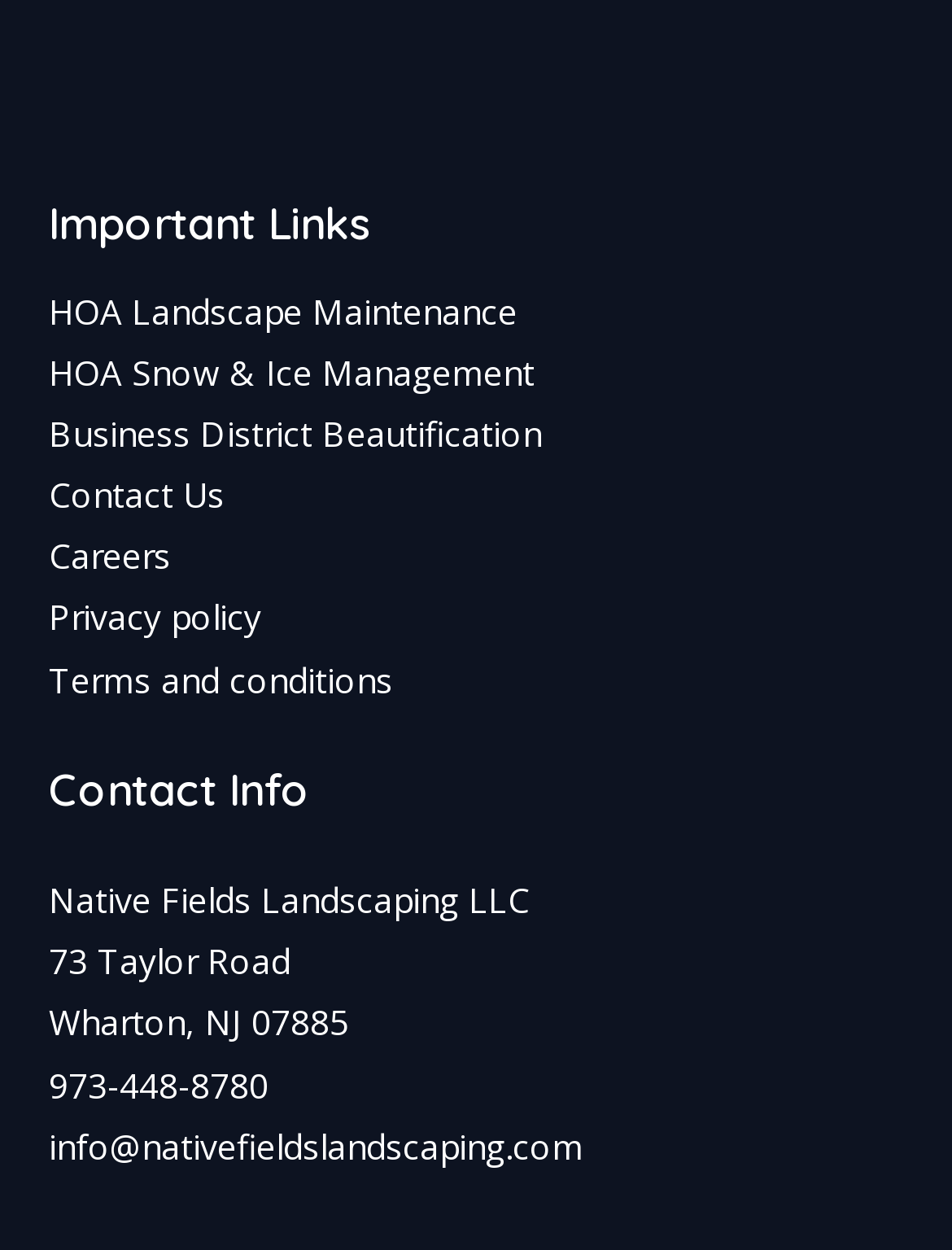What is the company name?
Carefully analyze the image and provide a detailed answer to the question.

The company name can be found in the 'Contact Info' section, which is a heading element. Under this heading, there is a static text element that contains the company name, 'Native Fields Landscaping LLC'.